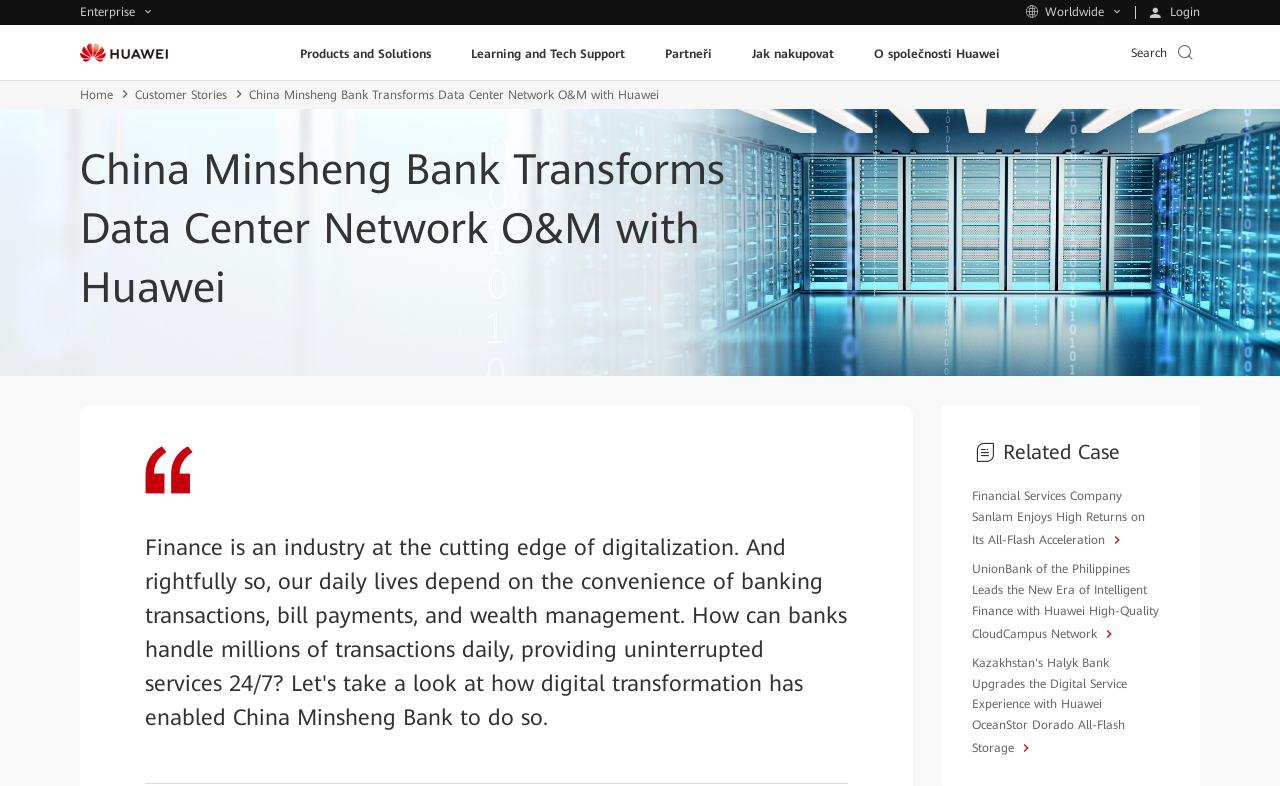Provide the bounding box coordinates of the HTML element described by the text: "Login". The coordinates should be in the format [left, top, right, bottom] with values between 0 and 1.

[0.887, 0.008, 0.947, 0.024]